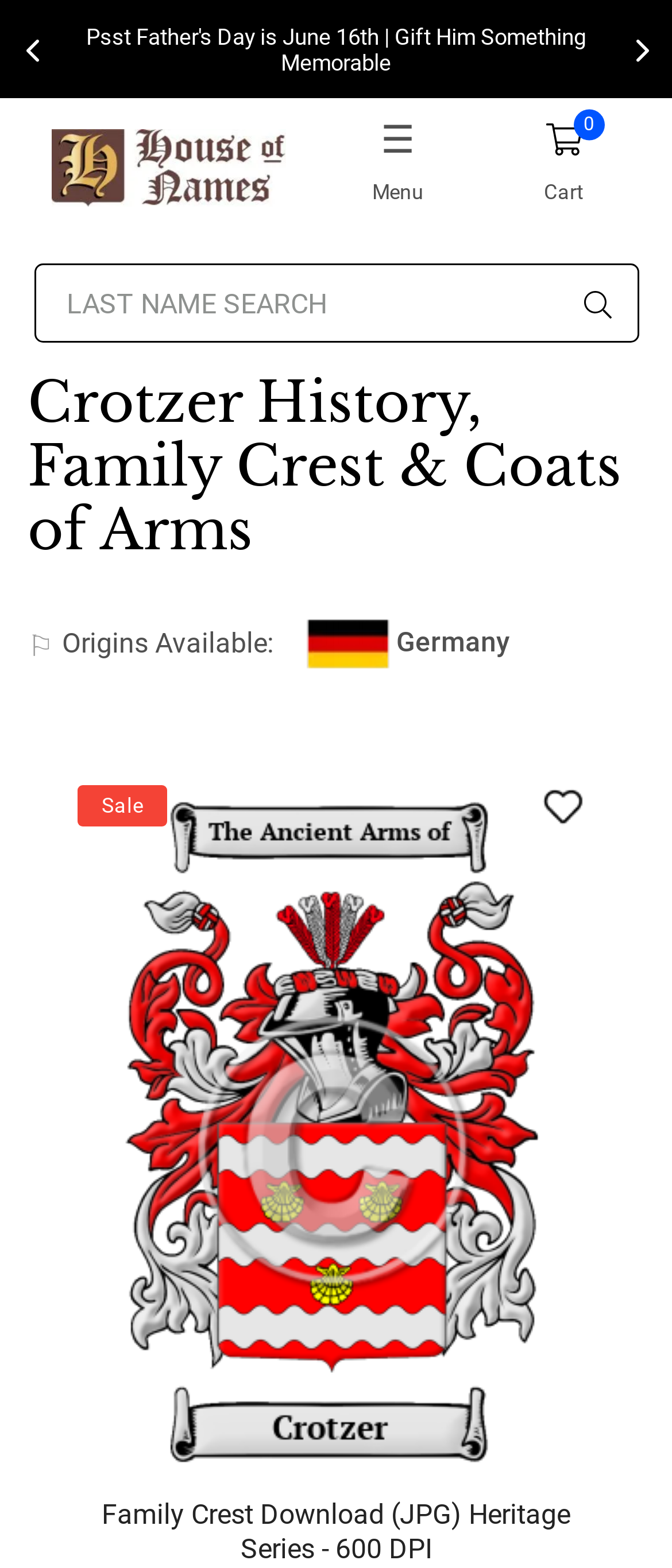Pinpoint the bounding box coordinates of the clickable area needed to execute the instruction: "Go to wishlist". The coordinates should be specified as four float numbers between 0 and 1, i.e., [left, top, right, bottom].

[0.807, 0.502, 0.874, 0.527]